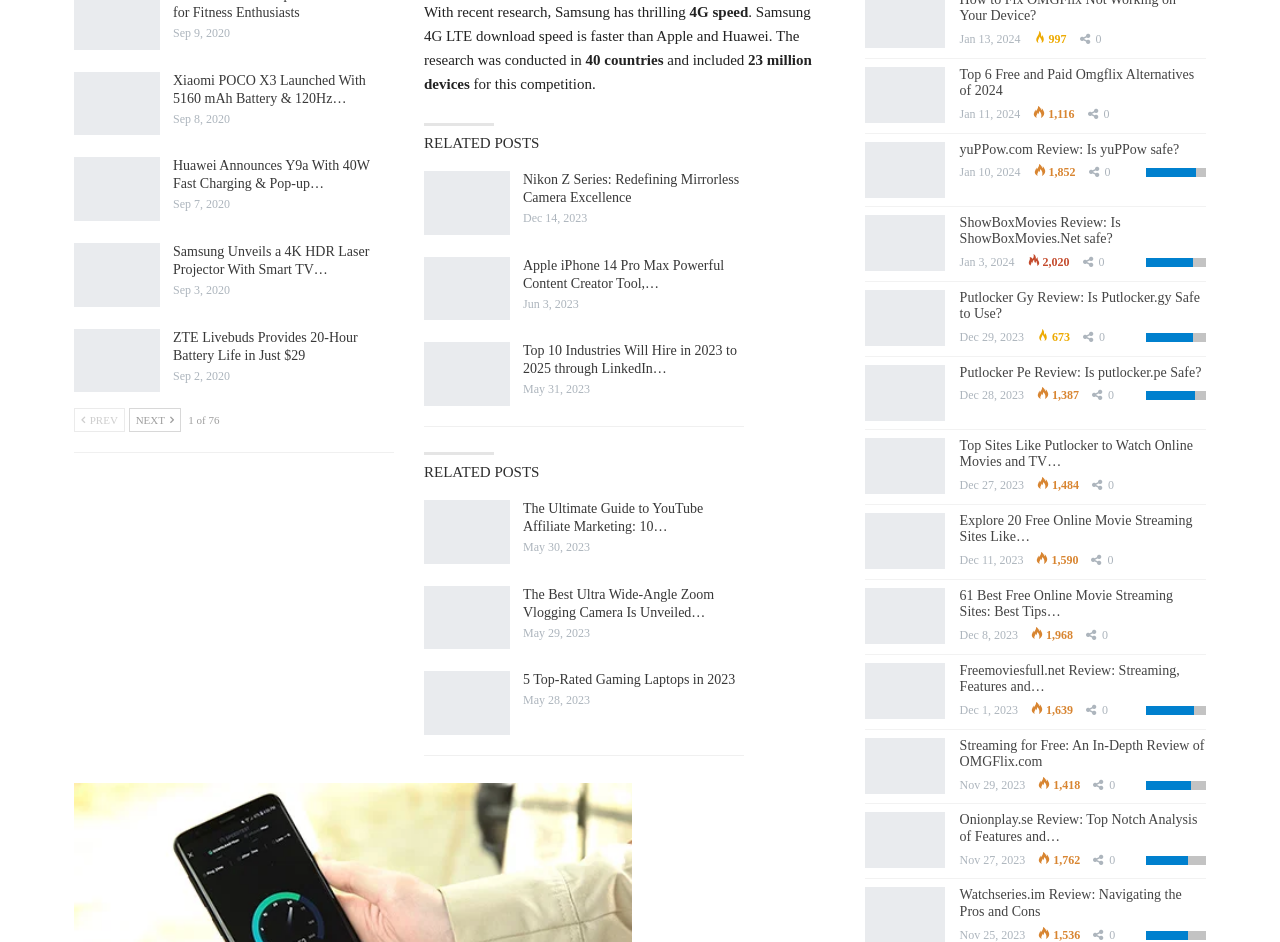Find the bounding box coordinates of the clickable region needed to perform the following instruction: "View the 'RELATED POSTS' section". The coordinates should be provided as four float numbers between 0 and 1, i.e., [left, top, right, bottom].

[0.331, 0.143, 0.421, 0.16]